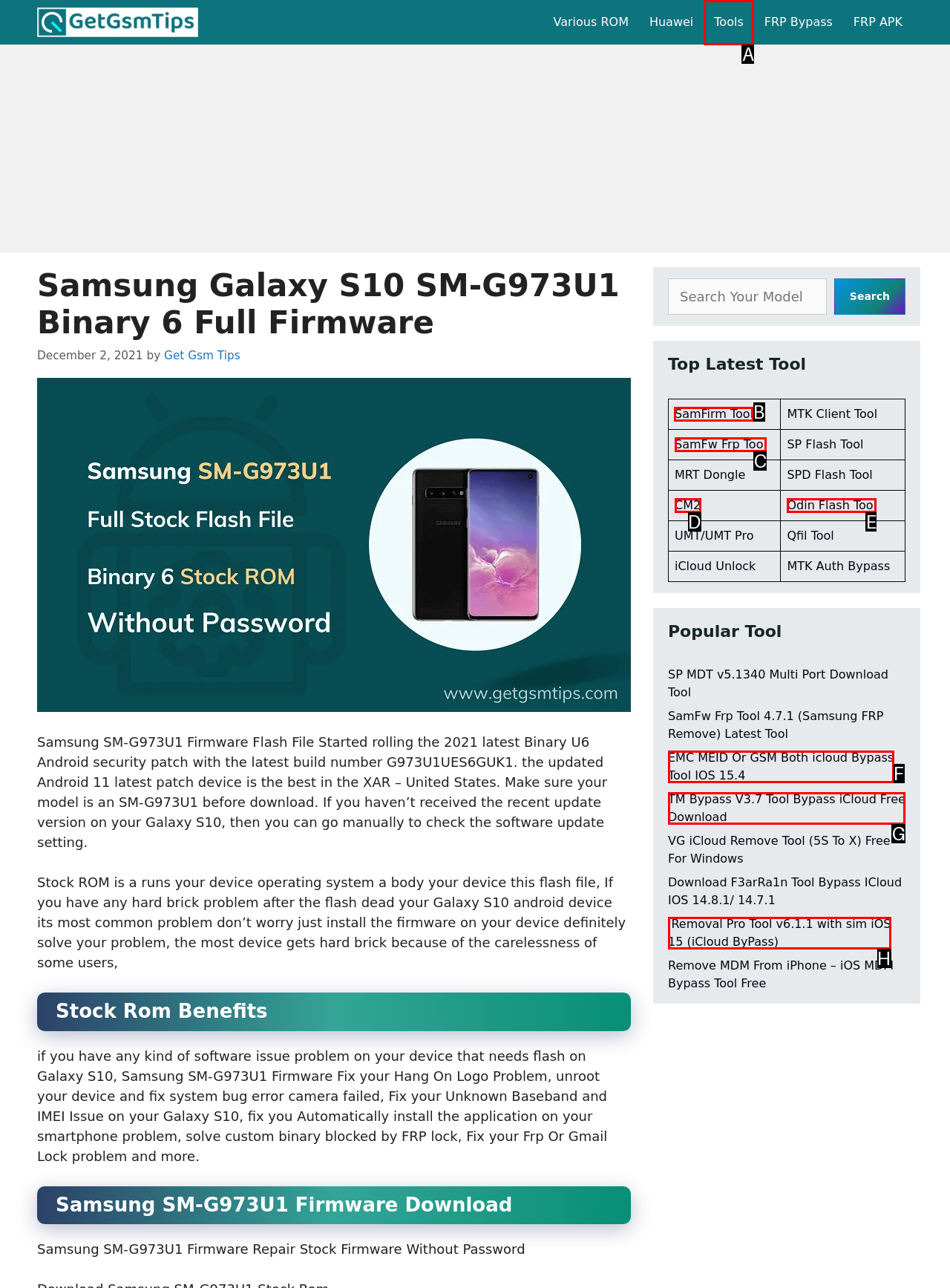Select the appropriate HTML element that needs to be clicked to finish the task: Check out SamFirm Tool
Reply with the letter of the chosen option.

B